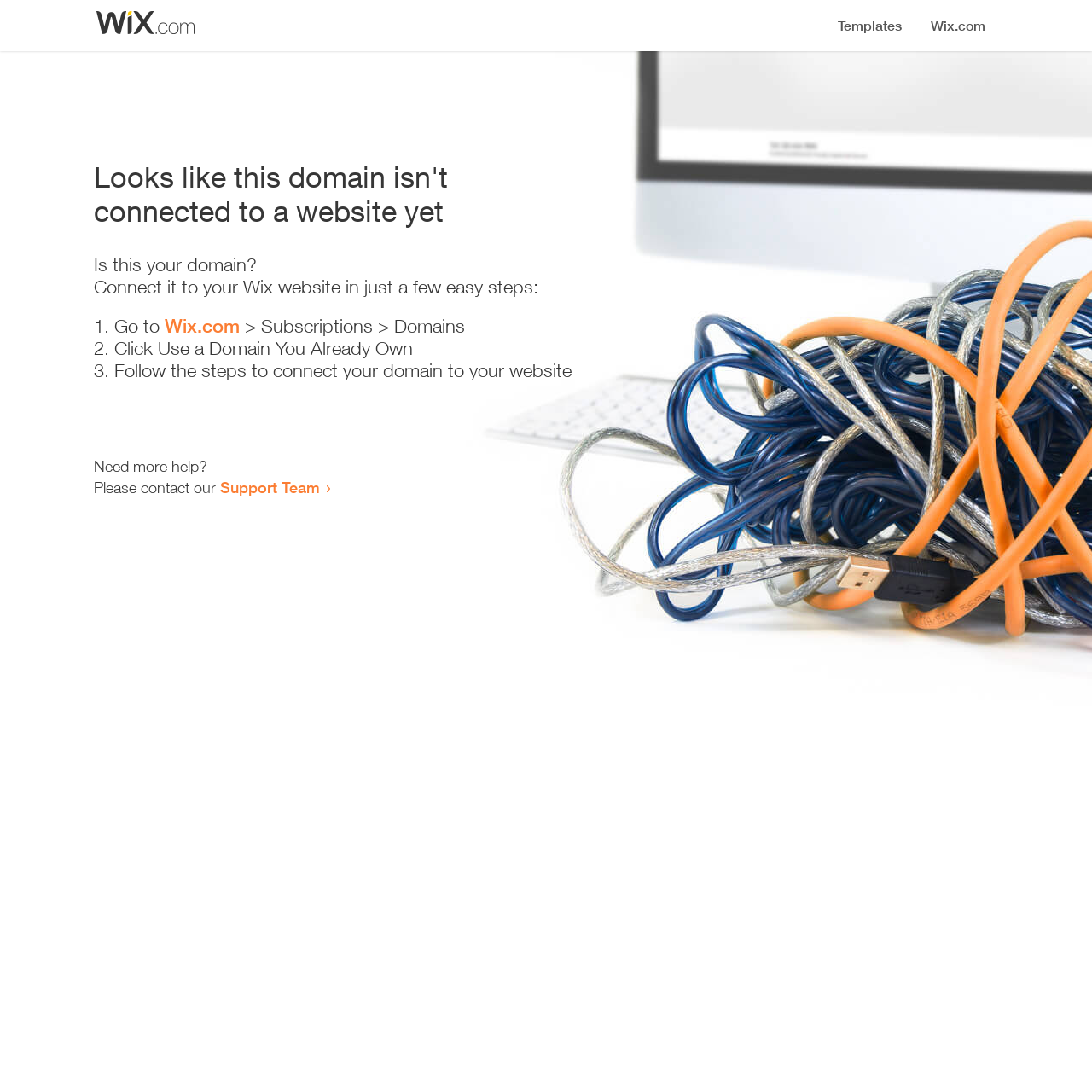Please find the bounding box for the following UI element description. Provide the coordinates in (top-left x, top-left y, bottom-right x, bottom-right y) format, with values between 0 and 1: Wix.com

[0.151, 0.288, 0.22, 0.309]